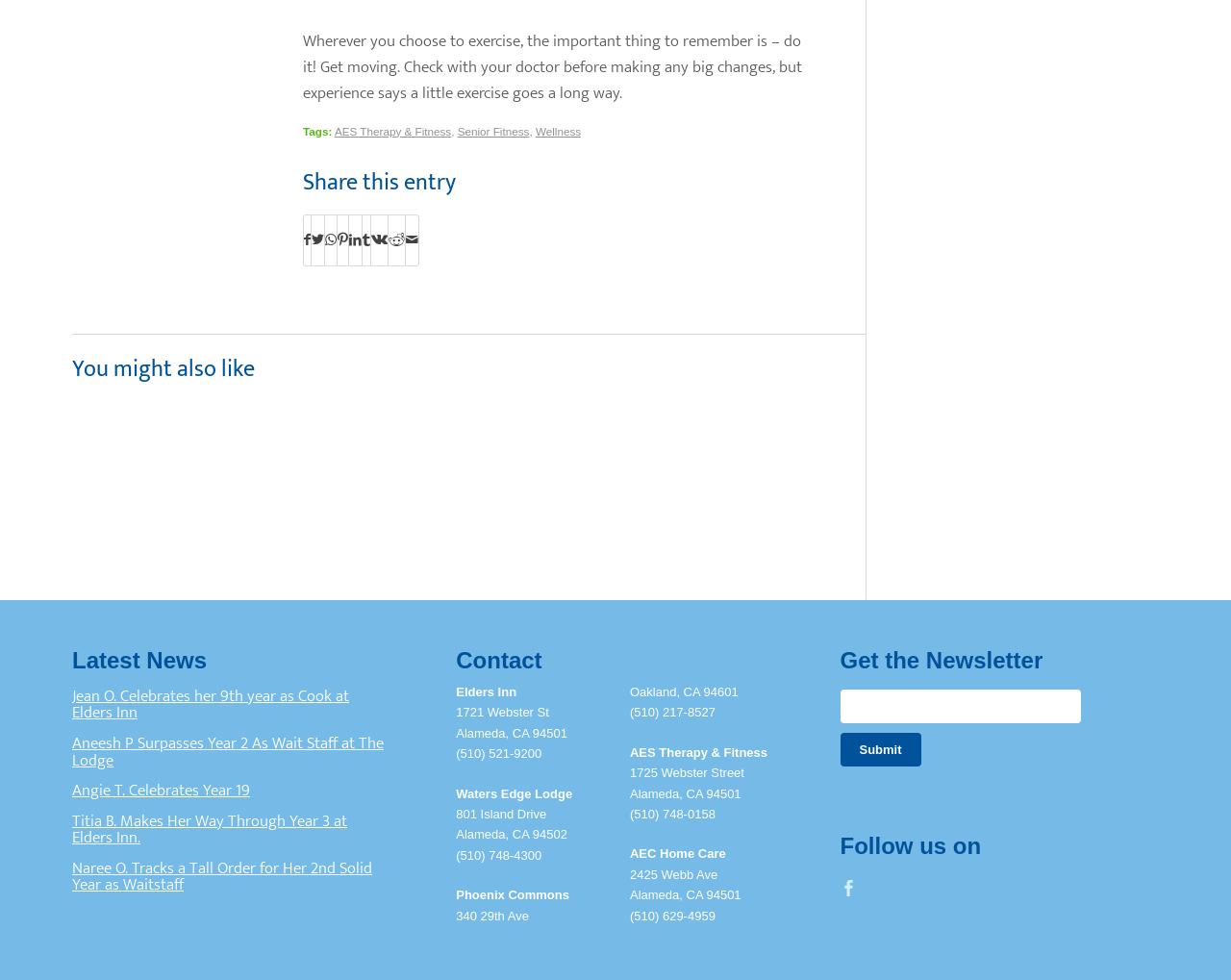What is the phone number of AES Therapy & Fitness?
Refer to the screenshot and deliver a thorough answer to the question presented.

I found the phone number of AES Therapy & Fitness in the contact section, which is listed as '(510) 748-0158'.